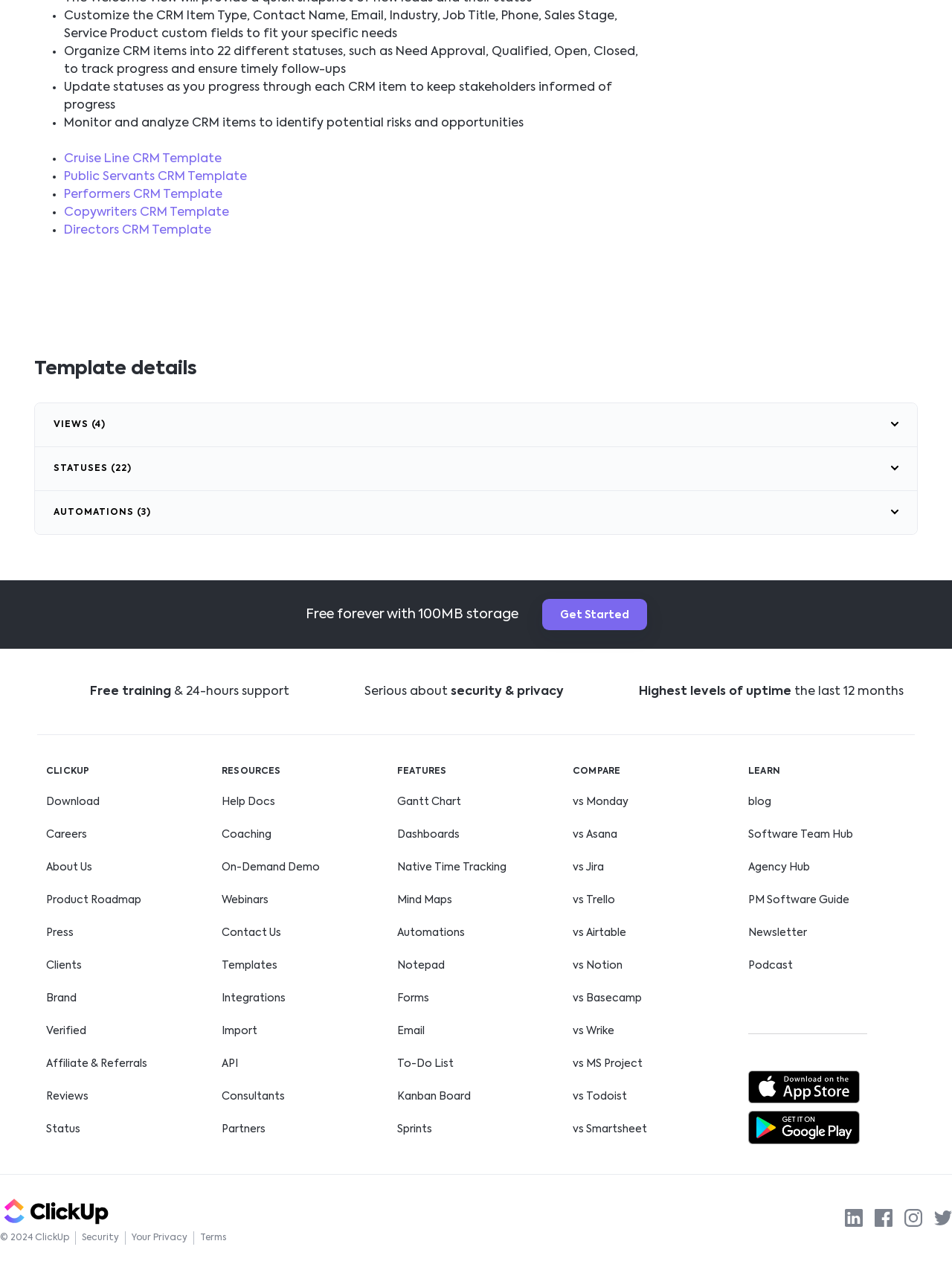Locate the bounding box coordinates of the item that should be clicked to fulfill the instruction: "View the 'Cruise Line CRM Template'".

[0.067, 0.121, 0.233, 0.13]